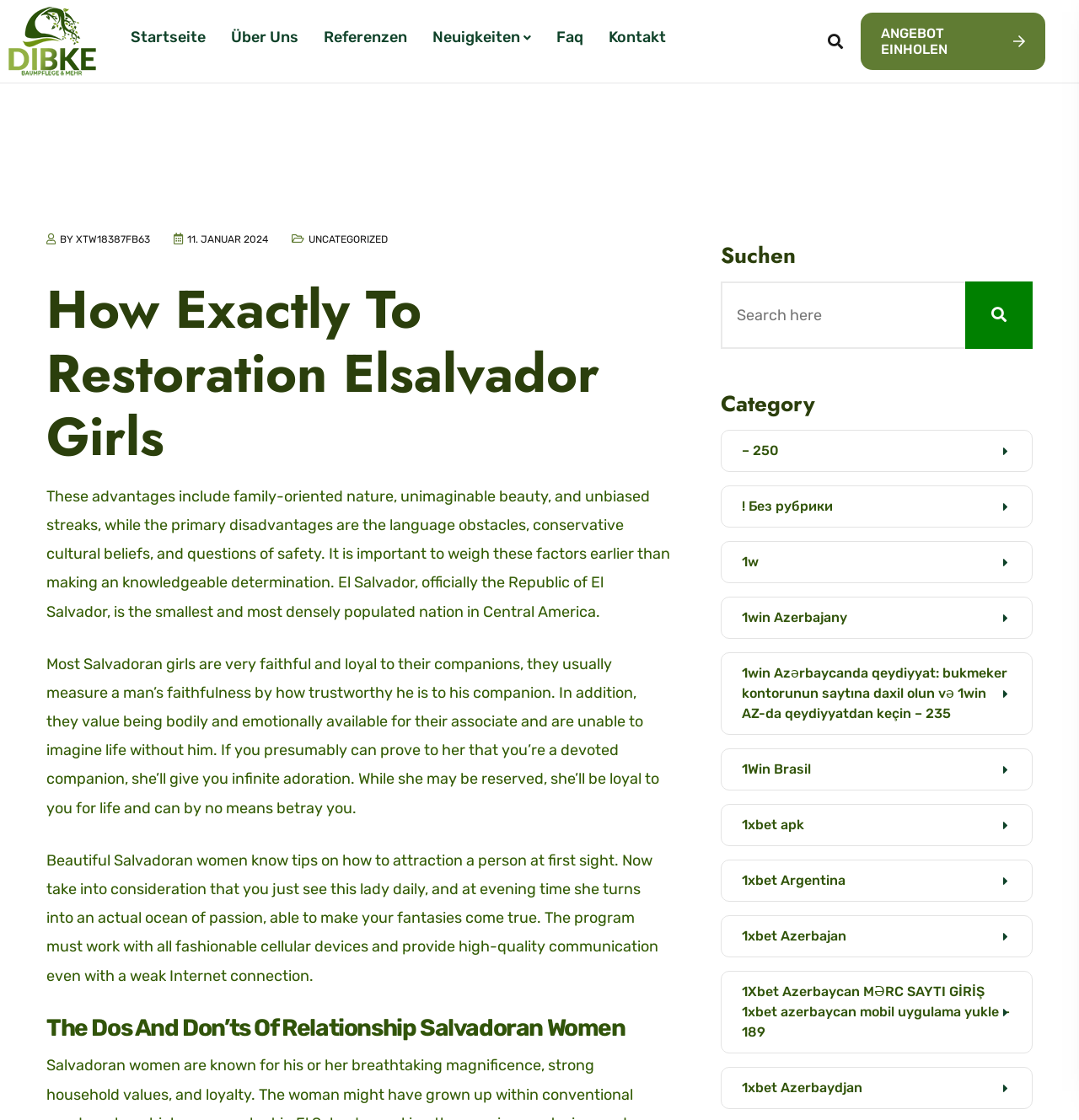Please determine the bounding box coordinates of the area that needs to be clicked to complete this task: 'Go to the 'Über Uns' page'. The coordinates must be four float numbers between 0 and 1, formatted as [left, top, right, bottom].

[0.214, 0.0, 0.277, 0.066]